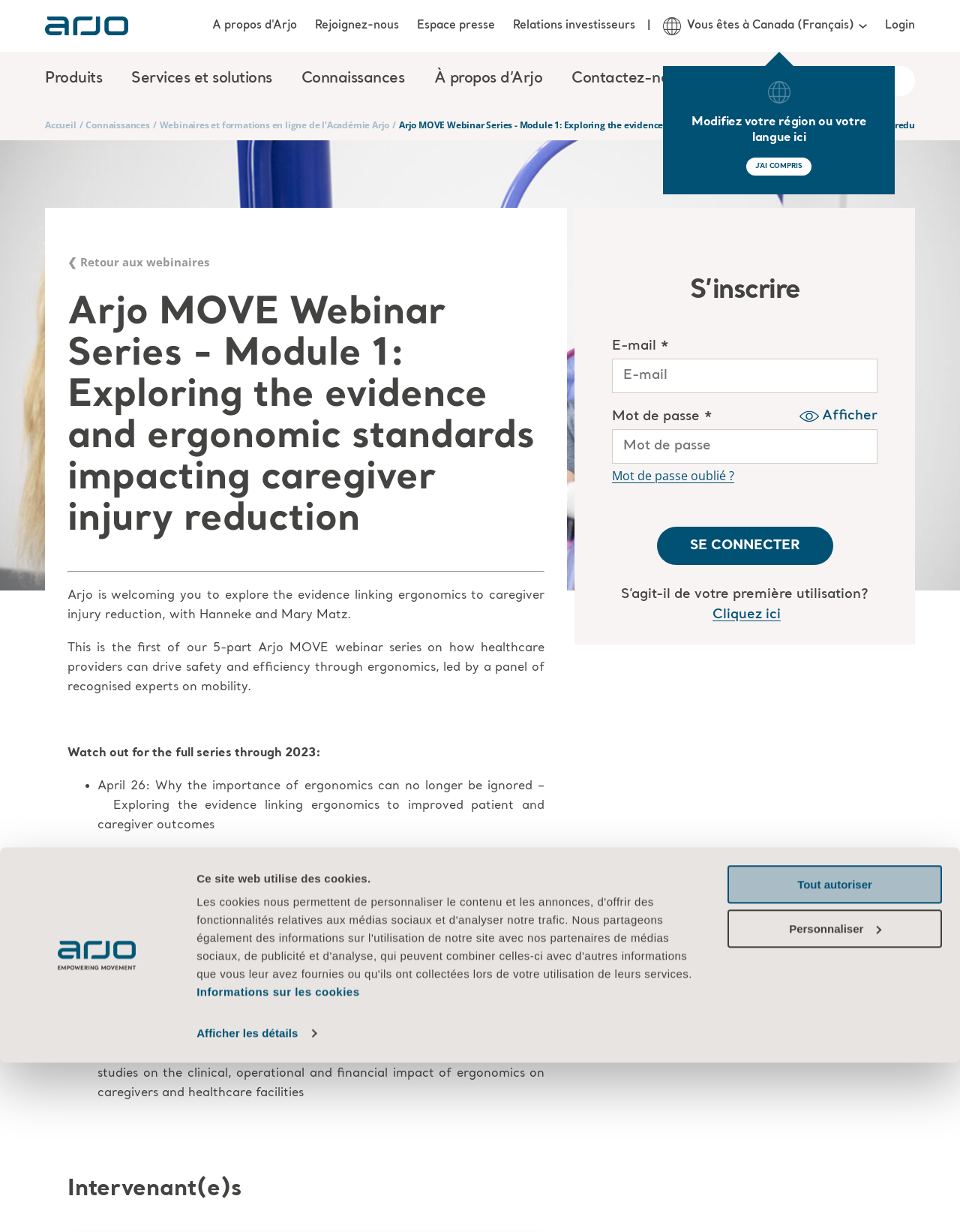Based on the visual content of the image, answer the question thoroughly: What is the language of the webpage?

The language of the webpage can be inferred from the text on the webpage, which is in French, and the mention of 'Canada (Français)' in the region selection dropdown.